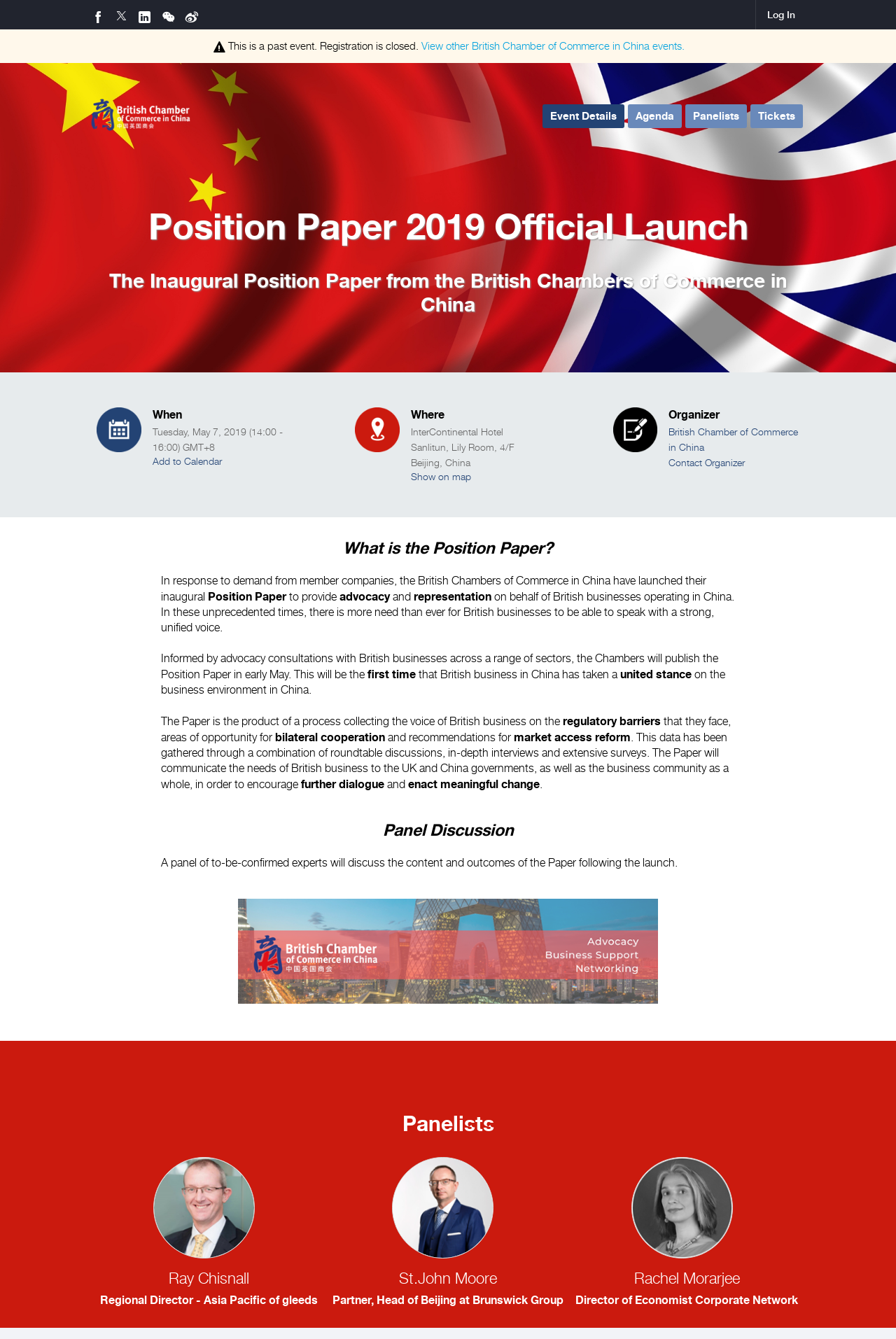Please identify the bounding box coordinates of the clickable area that will fulfill the following instruction: "View other British Chamber of Commerce in China events". The coordinates should be in the format of four float numbers between 0 and 1, i.e., [left, top, right, bottom].

[0.471, 0.029, 0.764, 0.039]